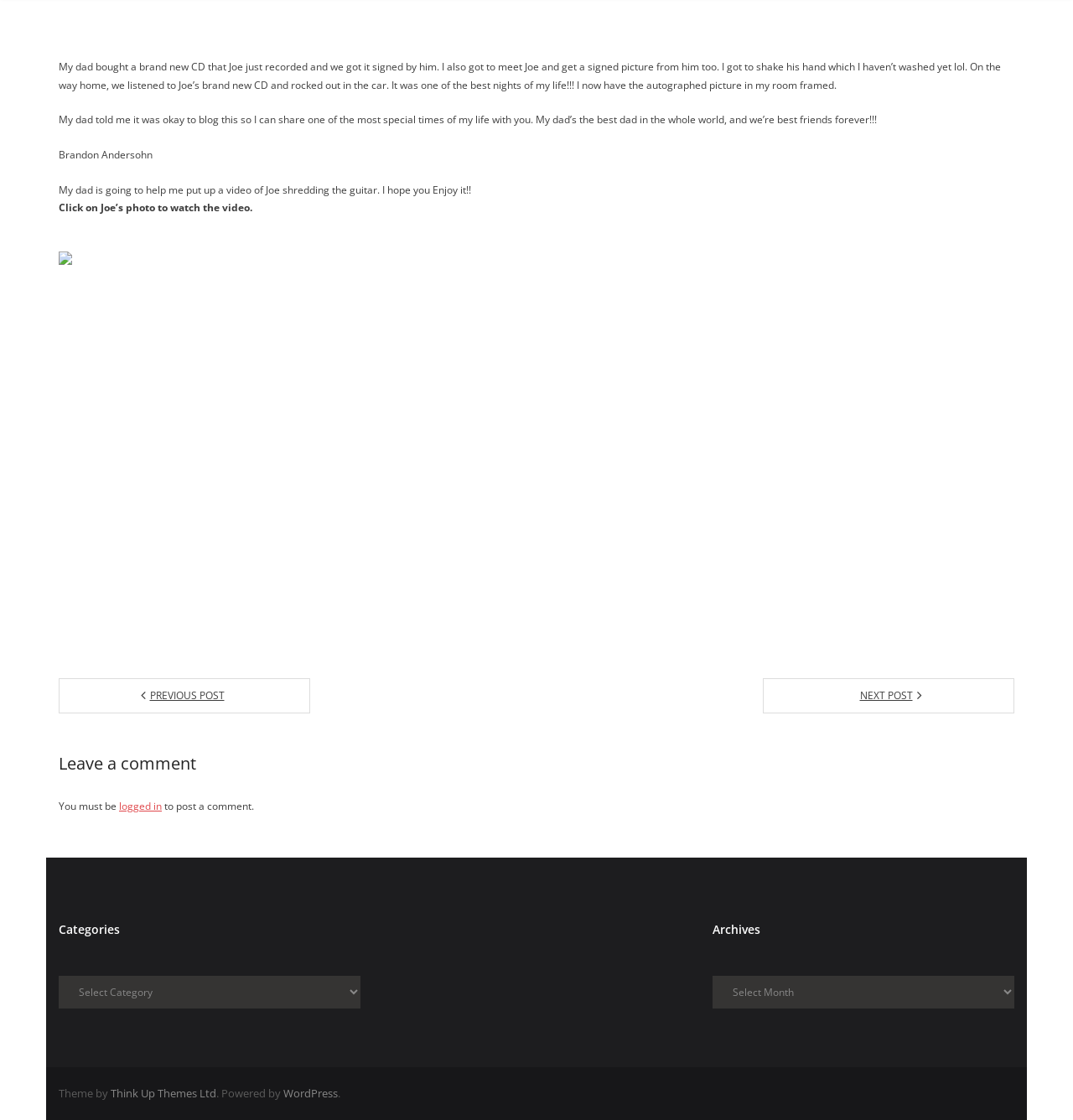What is the author's experience with Joe?
Look at the screenshot and give a one-word or phrase answer.

Meeting and getting a signed picture